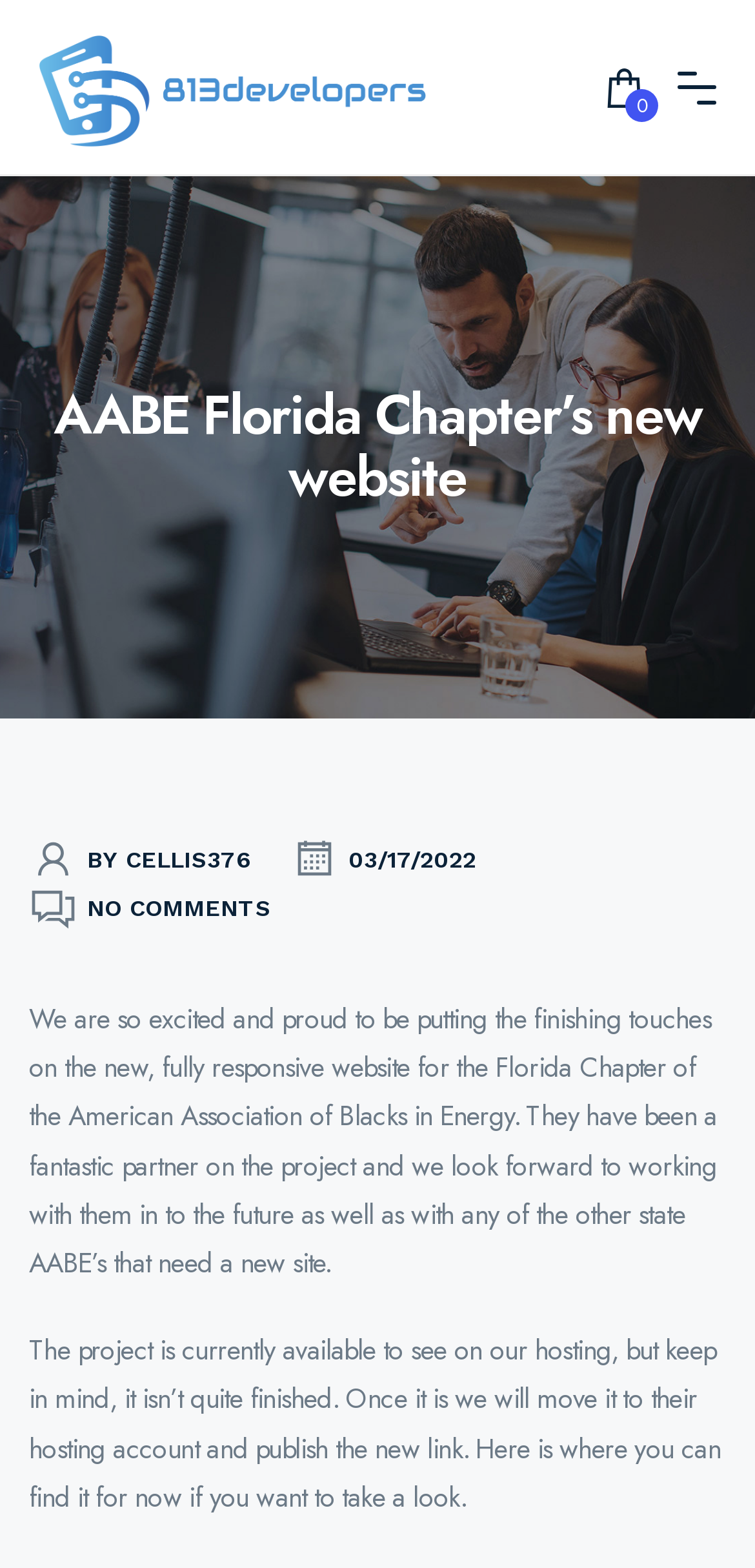Locate the bounding box of the UI element defined by this description: "alt="Welcome to 813Developers.com"". The coordinates should be given as four float numbers between 0 and 1, formatted as [left, top, right, bottom].

[0.051, 0.043, 0.564, 0.068]